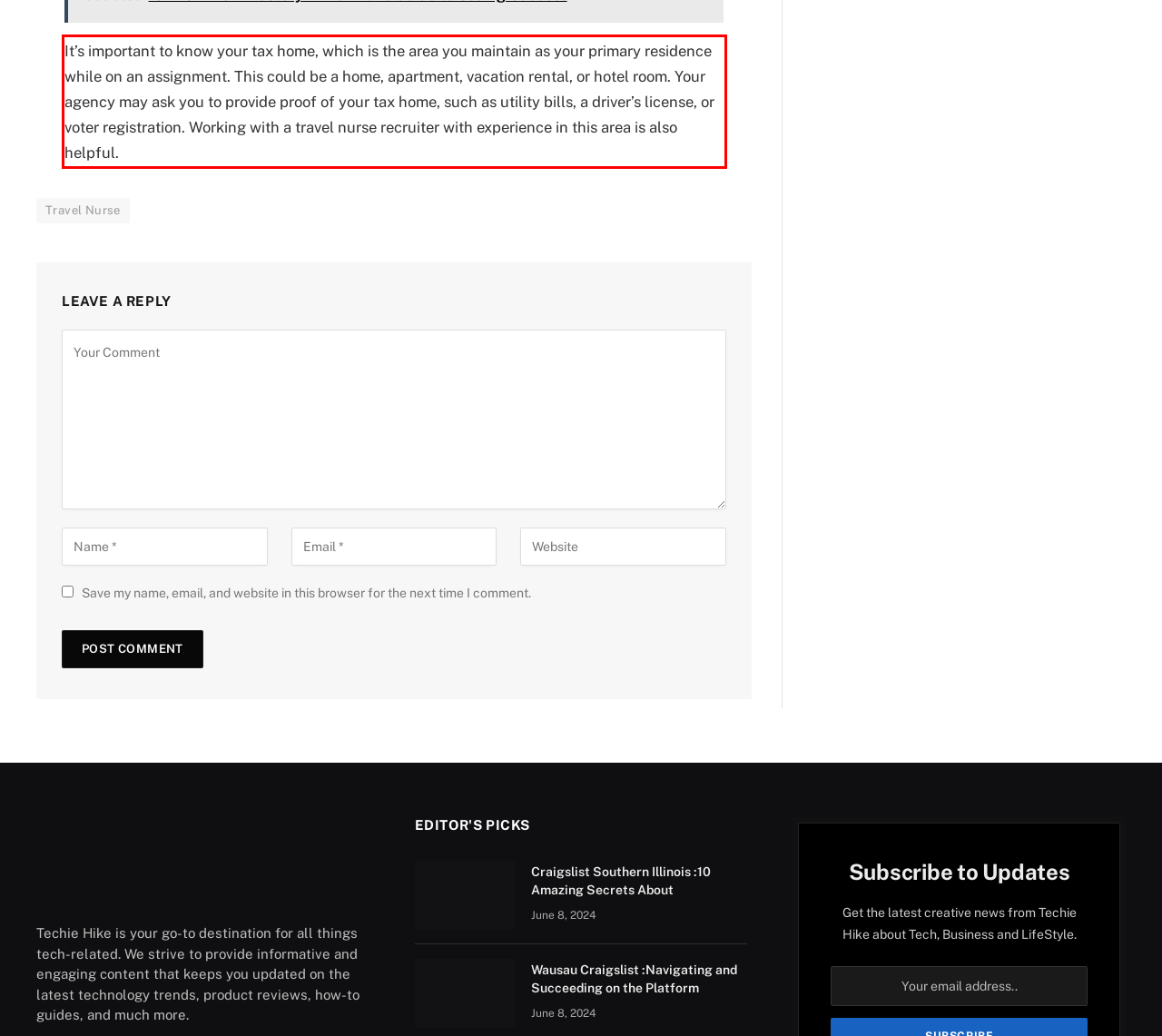You are provided with a webpage screenshot that includes a red rectangle bounding box. Extract the text content from within the bounding box using OCR.

It’s important to know your tax home, which is the area you maintain as your primary residence while on an assignment. This could be a home, apartment, vacation rental, or hotel room. Your agency may ask you to provide proof of your tax home, such as utility bills, a driver’s license, or voter registration. Working with a travel nurse recruiter with experience in this area is also helpful.